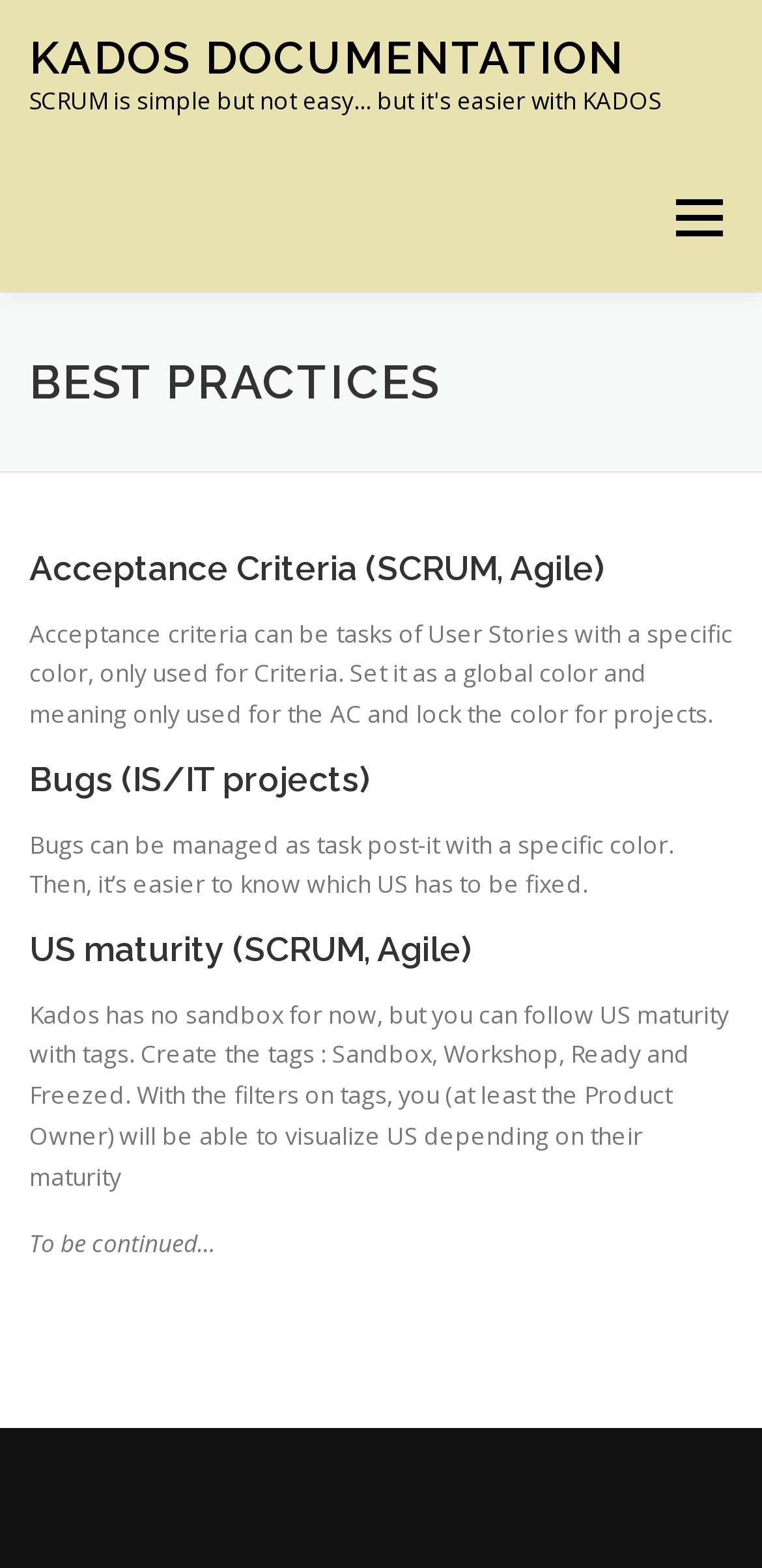What is the last sentence on the webpage?
From the image, provide a succinct answer in one word or a short phrase.

To be continued…